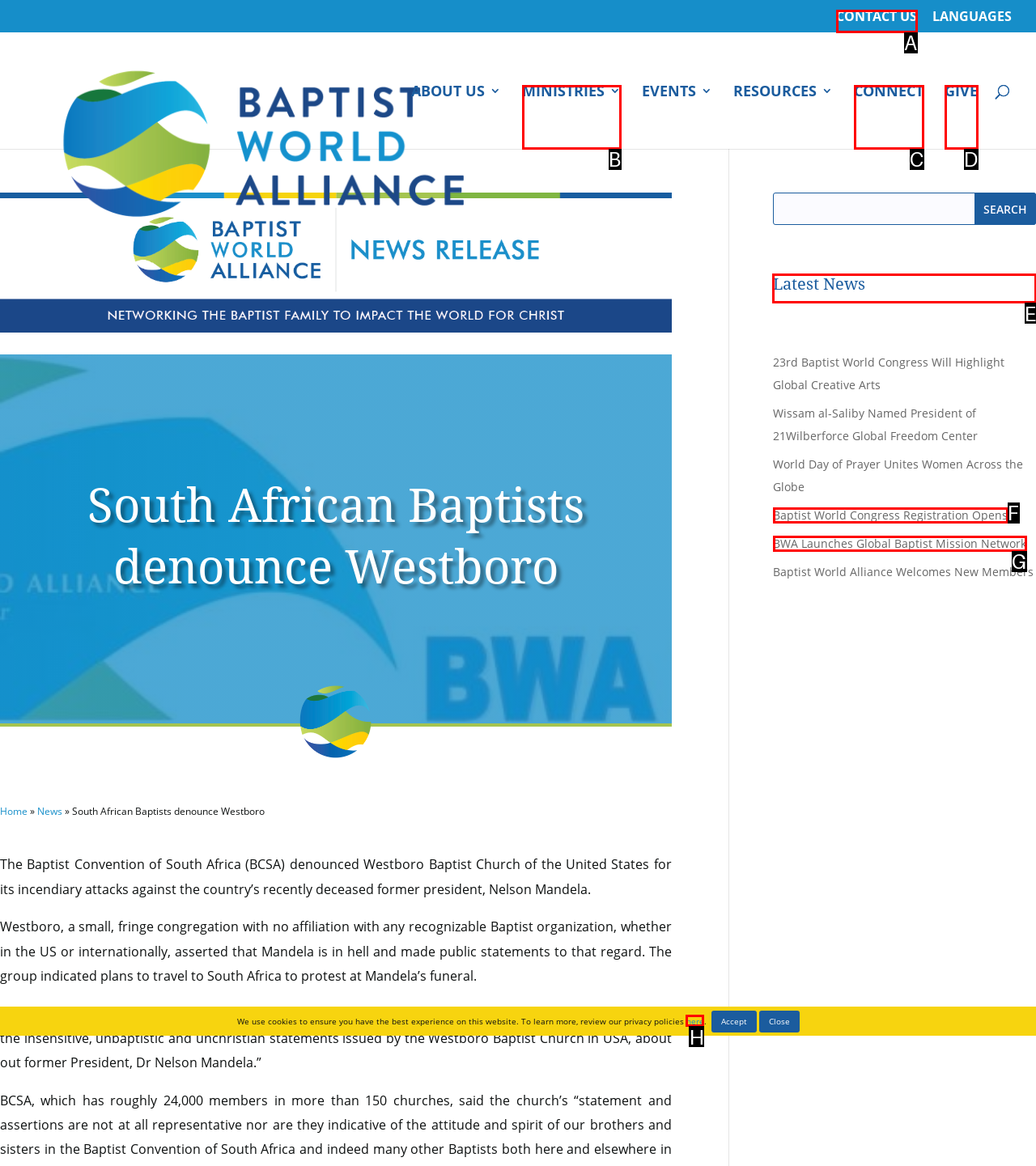Which UI element should you click on to achieve the following task: Read the latest news? Provide the letter of the correct option.

E